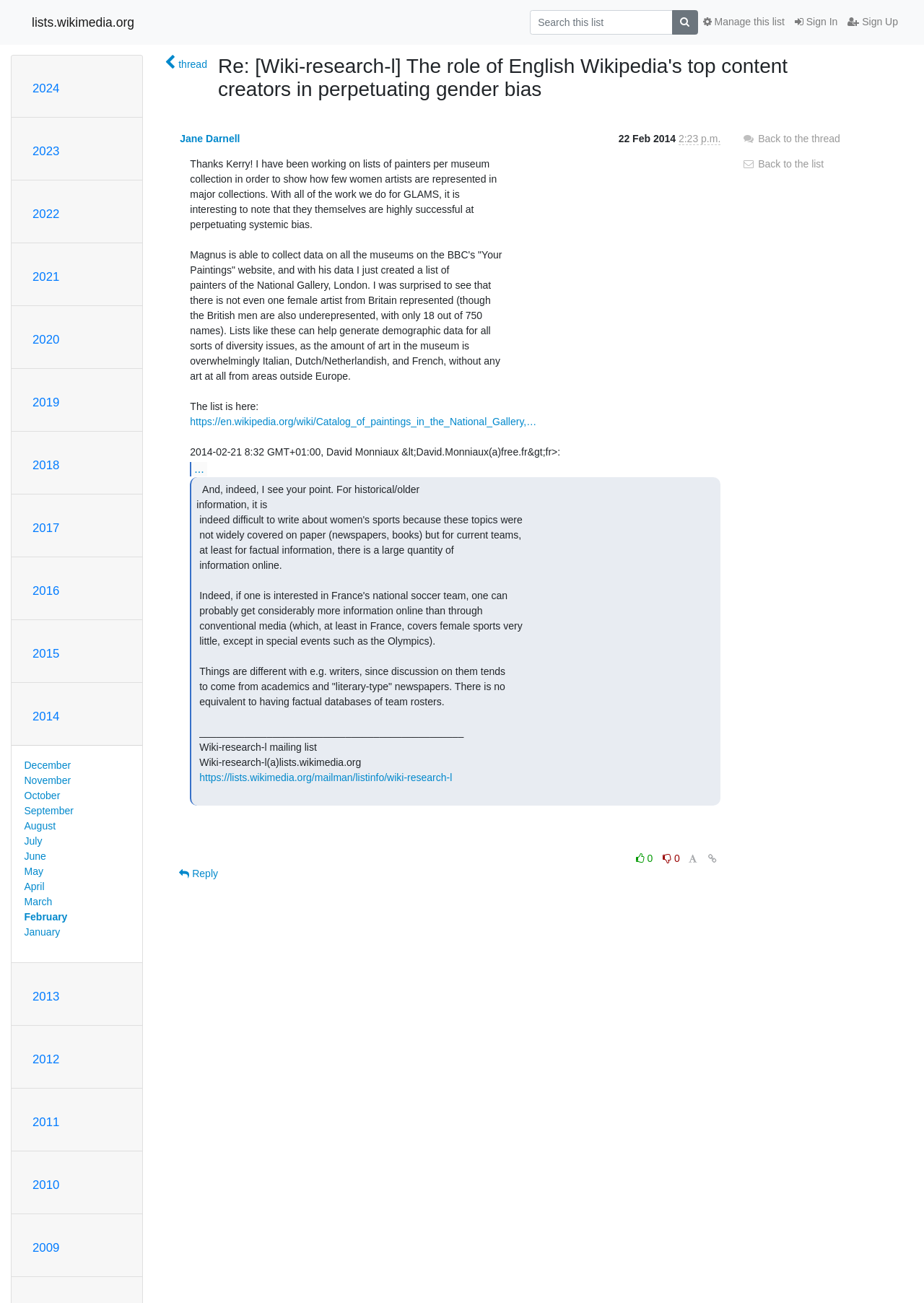What is the purpose of the 'Back to the thread' button?
Answer with a single word or phrase, using the screenshot for reference.

Return to the thread